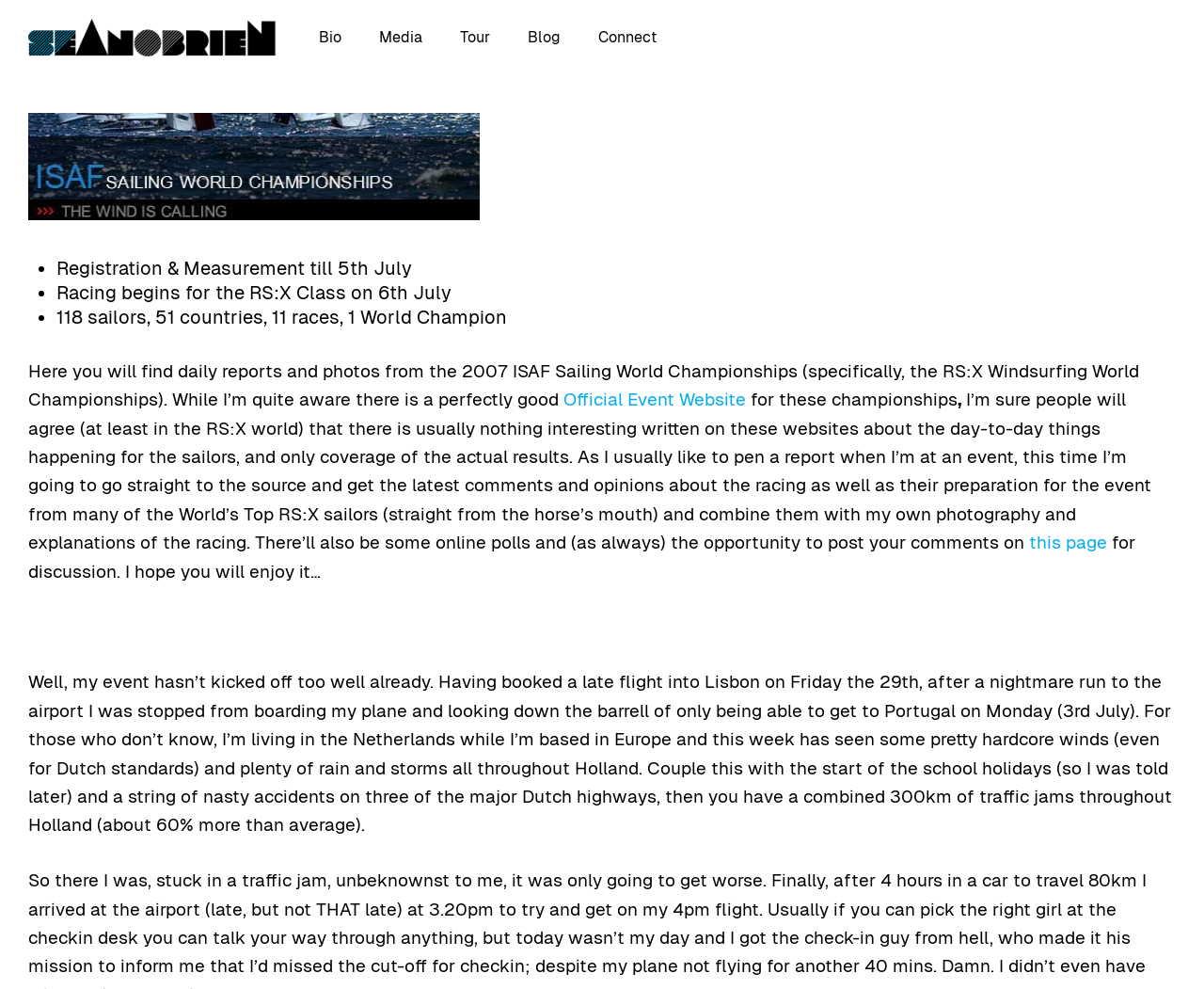Please specify the bounding box coordinates of the clickable section necessary to execute the following command: "Go to Media page".

[0.299, 0.03, 0.366, 0.046]